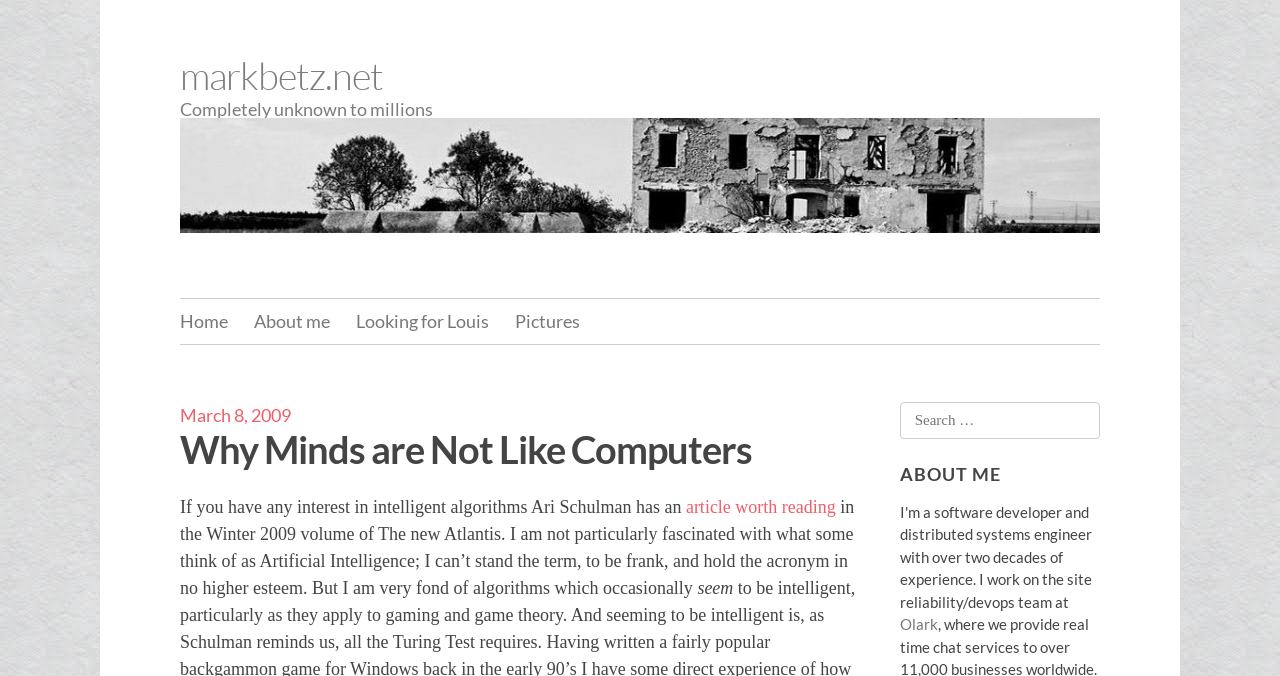Describe all significant elements and features of the webpage.

The webpage is titled "Why Minds are Not Like Computers" and is part of the markbetz.net website. At the top left, there is a link to "Skip to content". Next to it, there is a heading displaying the website's title, "markbetz.net", which is also a link. Below this, there is another heading that reads "Completely unknown to millions". 

On the top right, there are several links, including "Home", "About me", "Looking for Louis", and "Pictures". The "Pictures" link is followed by a header section that contains a link to a specific date, "March 8, 2009", and a heading that repeats the webpage's title, "Why Minds are Not Like Computers". 

Below this header section, there is a block of text that discusses intelligent algorithms and Artificial Intelligence, with a link to an article worth reading. The text continues, expressing the author's fondness for certain algorithms. 

On the bottom right, there is a search box with a label "Search for:", allowing users to search the website. Above the search box, there is a heading that reads "ABOUT ME". At the very bottom, there is a link to "Olark".